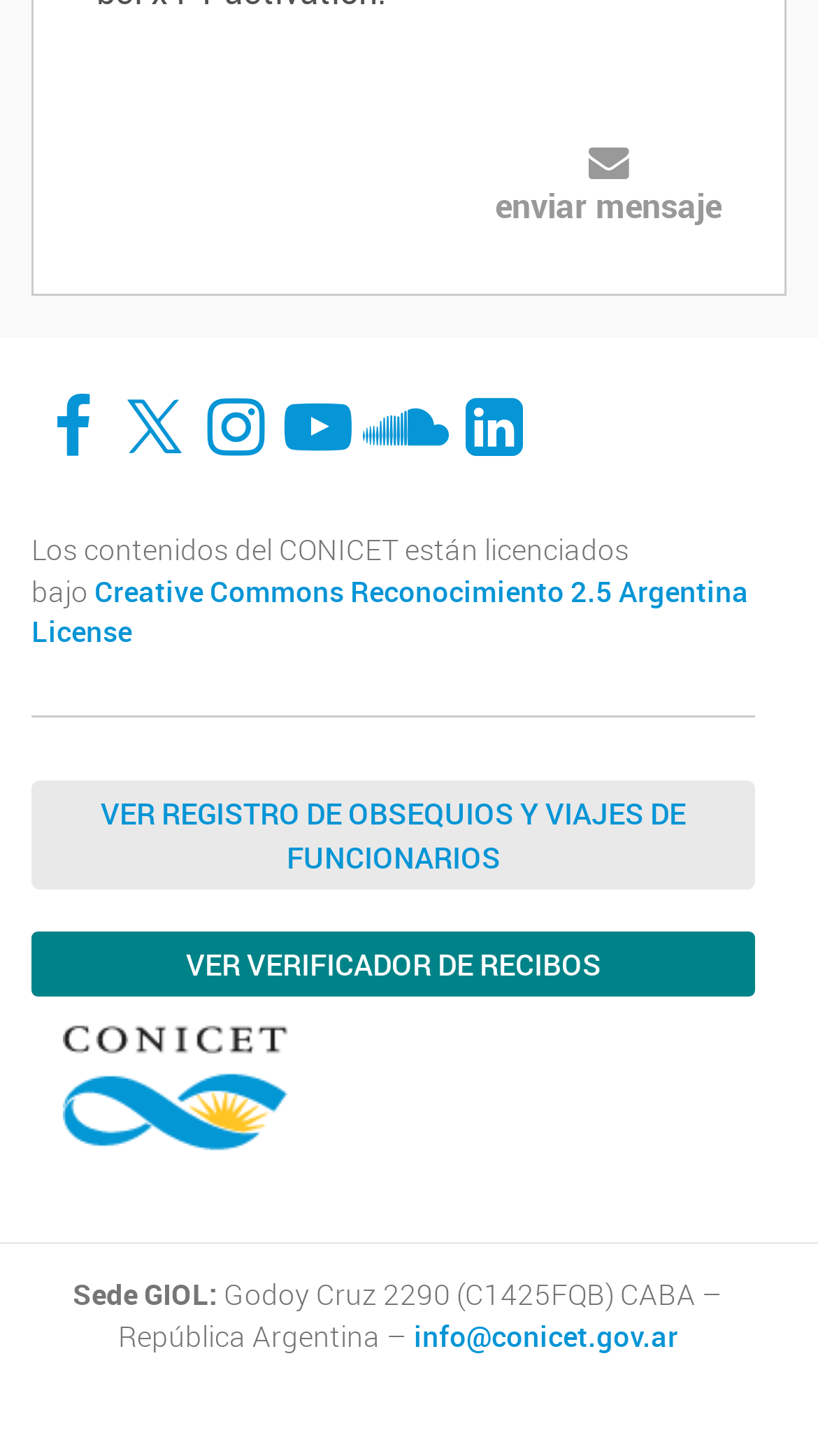Given the element description Twitter, identify the bounding box coordinates for the UI element on the webpage screenshot. The format should be (top-left x, top-left y, bottom-right x, bottom-right y), with values between 0 and 1.

[0.144, 0.271, 0.233, 0.316]